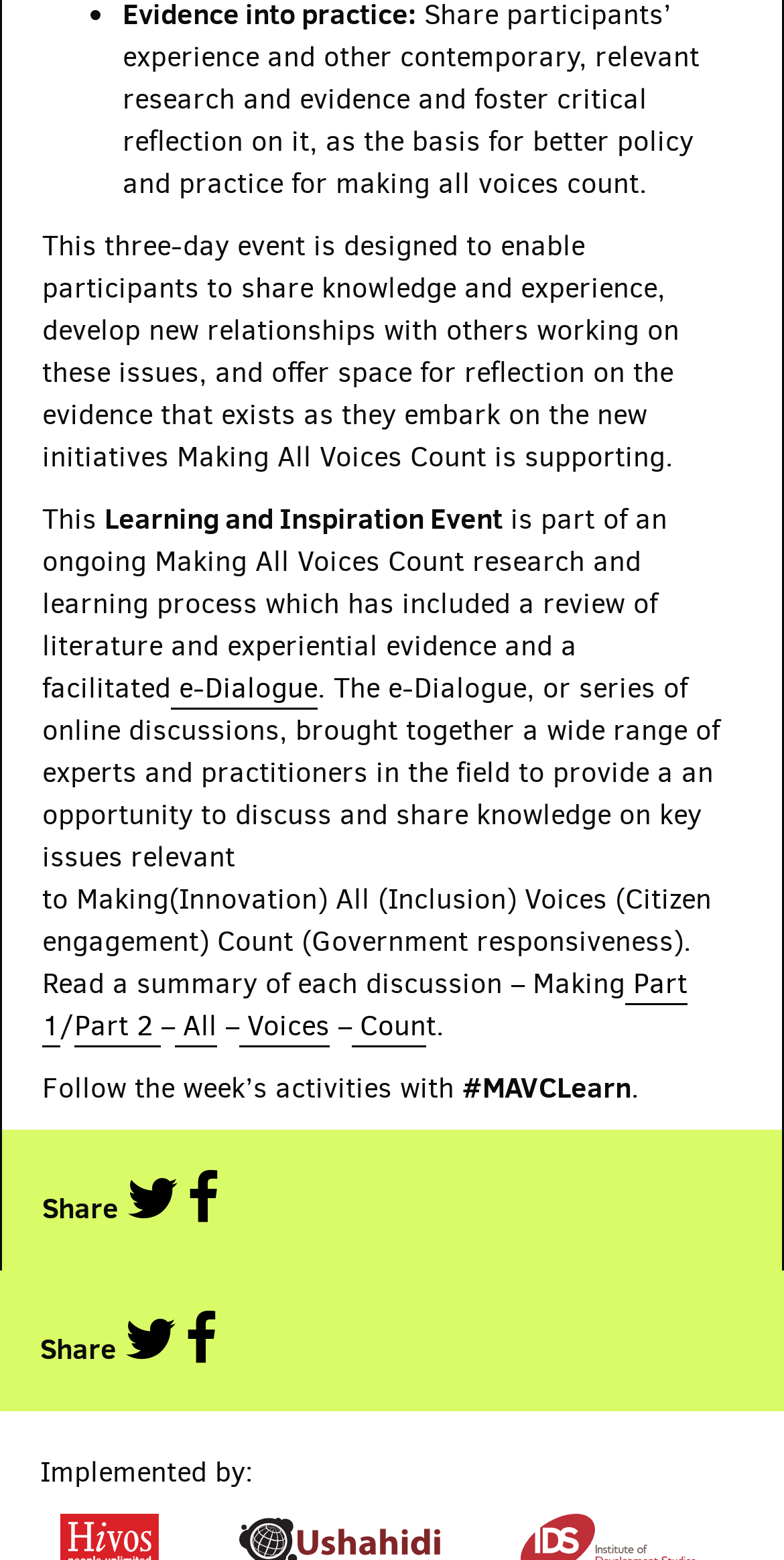What is the name of the event?
Based on the image, provide your answer in one word or phrase.

Learning and Inspiration Event